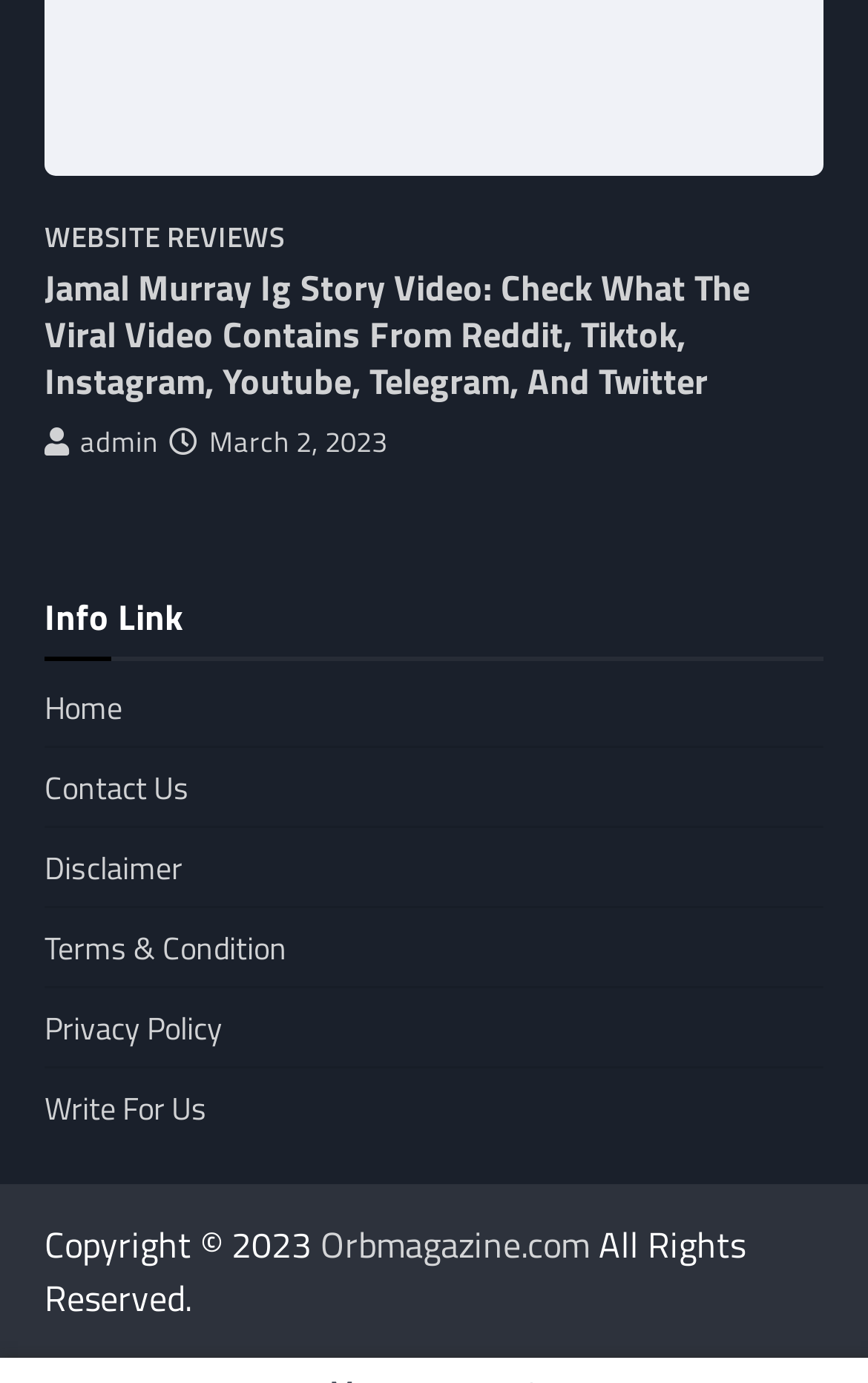Find the bounding box coordinates of the element's region that should be clicked in order to follow the given instruction: "Write an article for the website". The coordinates should consist of four float numbers between 0 and 1, i.e., [left, top, right, bottom].

[0.051, 0.784, 0.238, 0.818]